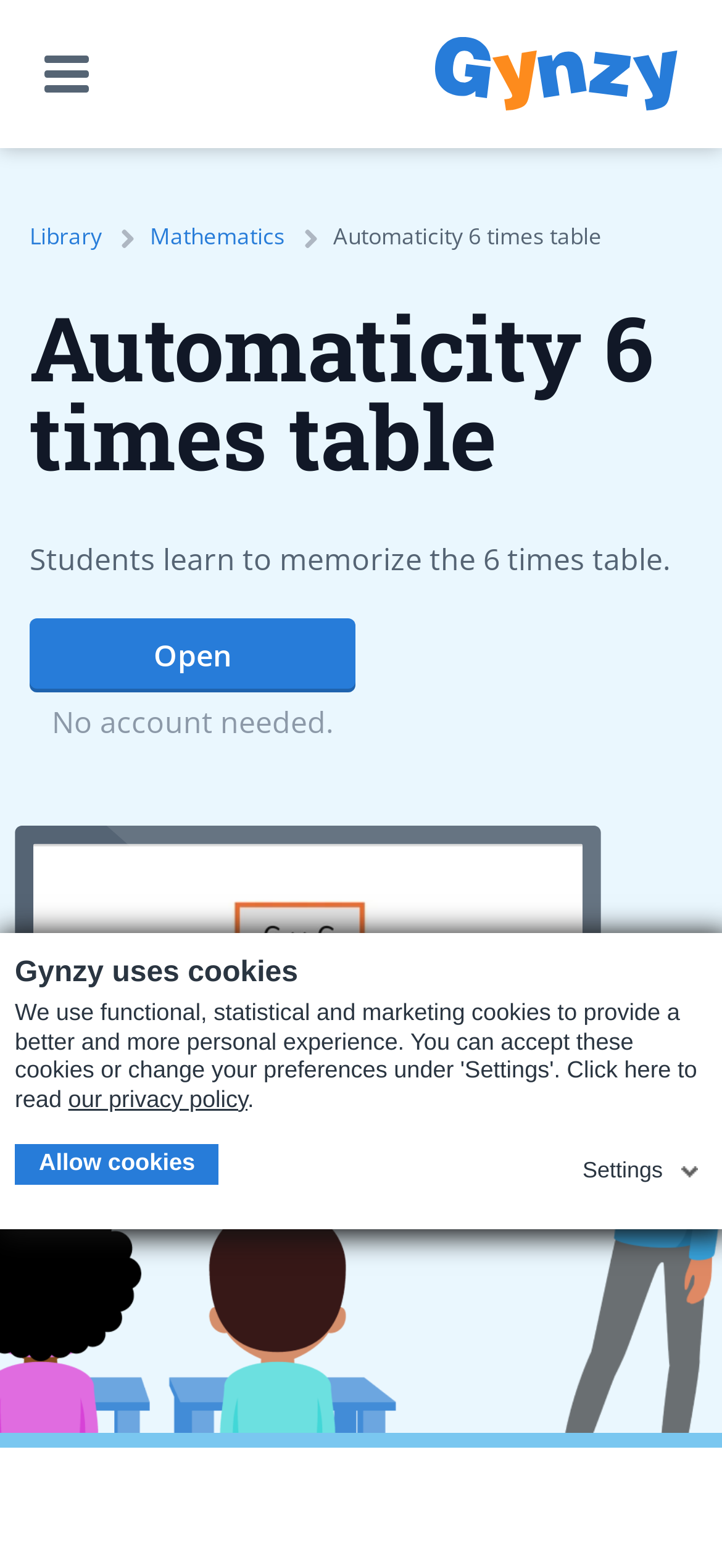Is an account needed to use this webpage?
Give a single word or phrase answer based on the content of the image.

No